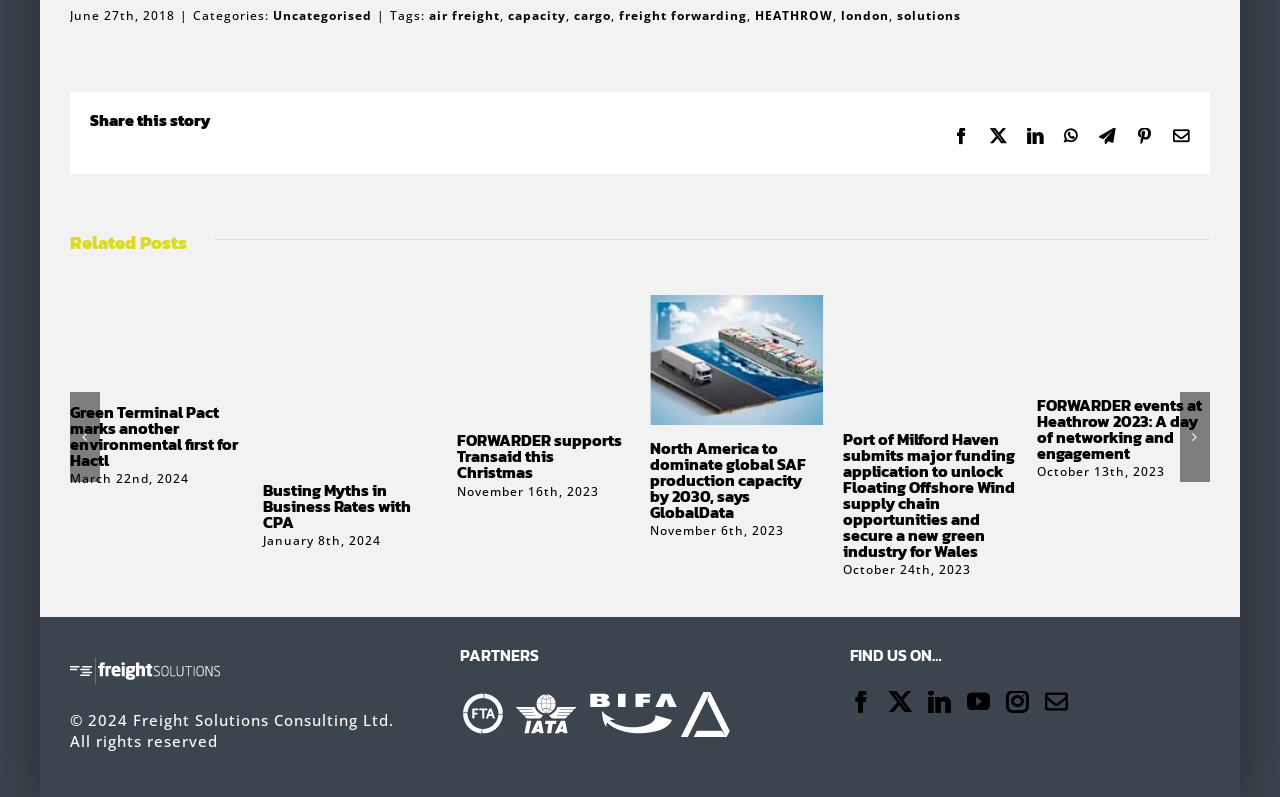Please answer the following question using a single word or phrase: What is the name of the company mentioned in the footer?

Freight Solutions Consulting Ltd